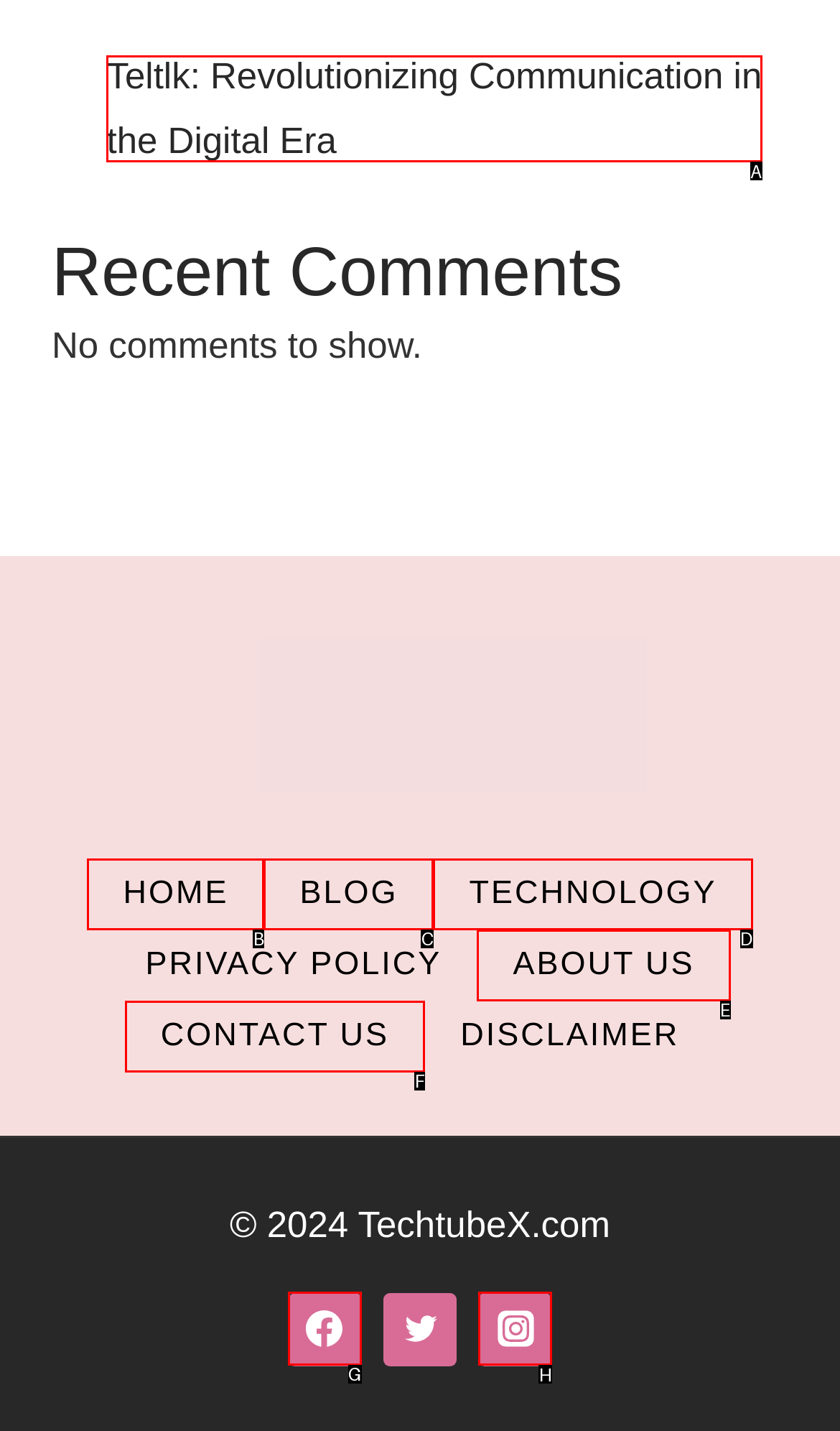Select the appropriate HTML element to click for the following task: Search for topics
Answer with the letter of the selected option from the given choices directly.

None